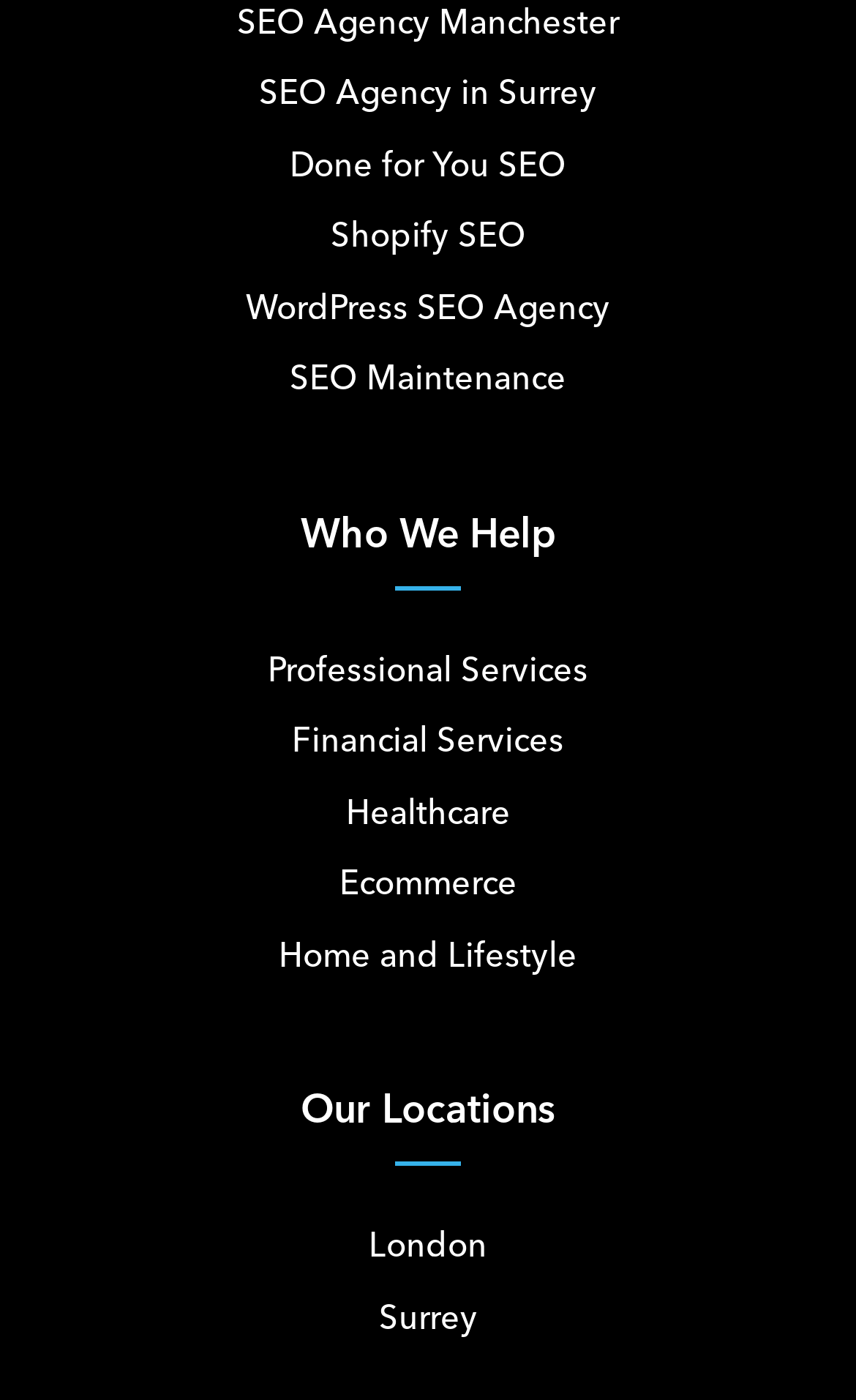Pinpoint the bounding box coordinates of the clickable area needed to execute the instruction: "Learn about Who We Help". The coordinates should be specified as four float numbers between 0 and 1, i.e., [left, top, right, bottom].

[0.077, 0.343, 0.923, 0.422]